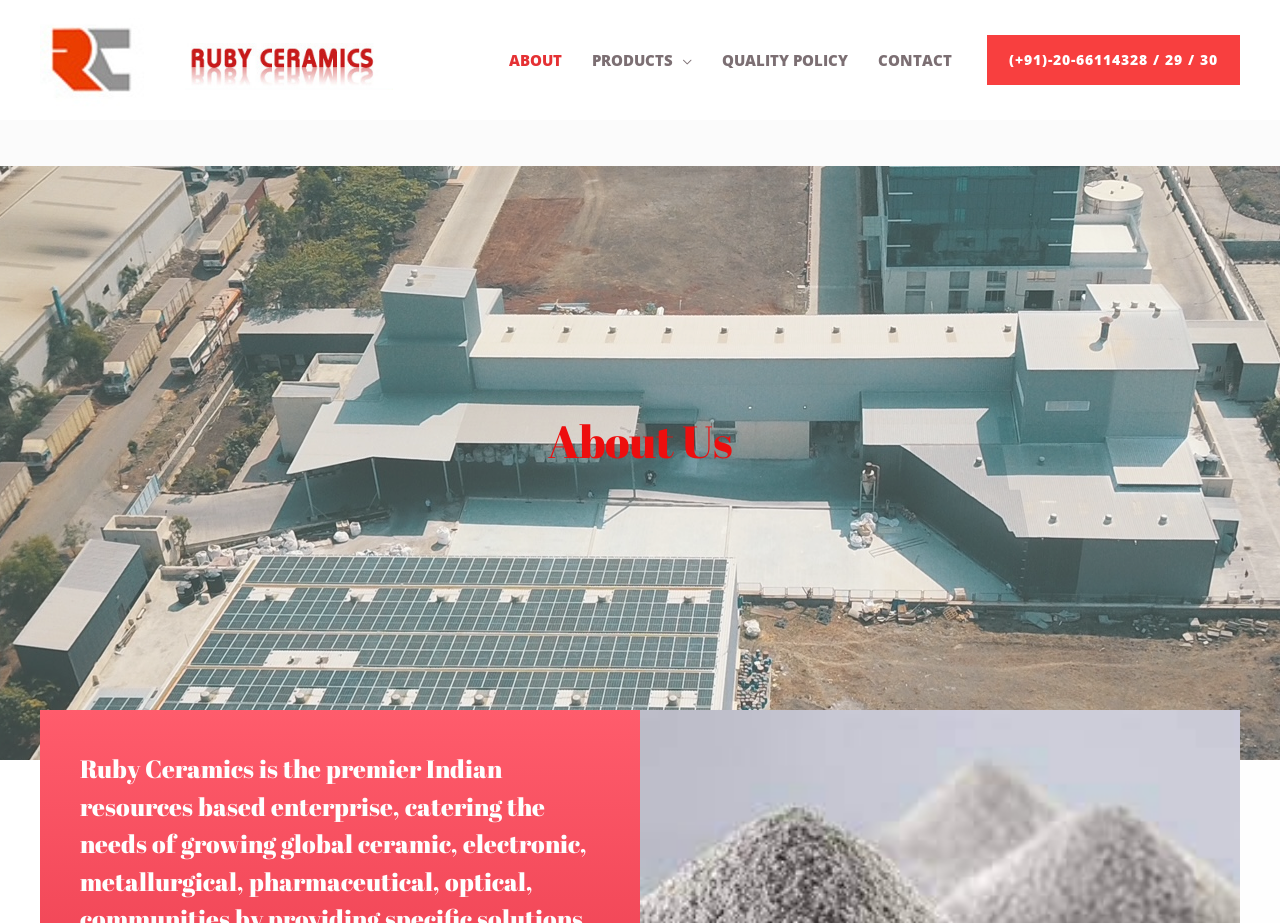What is the heading below the phone number? From the image, respond with a single word or brief phrase.

About Us